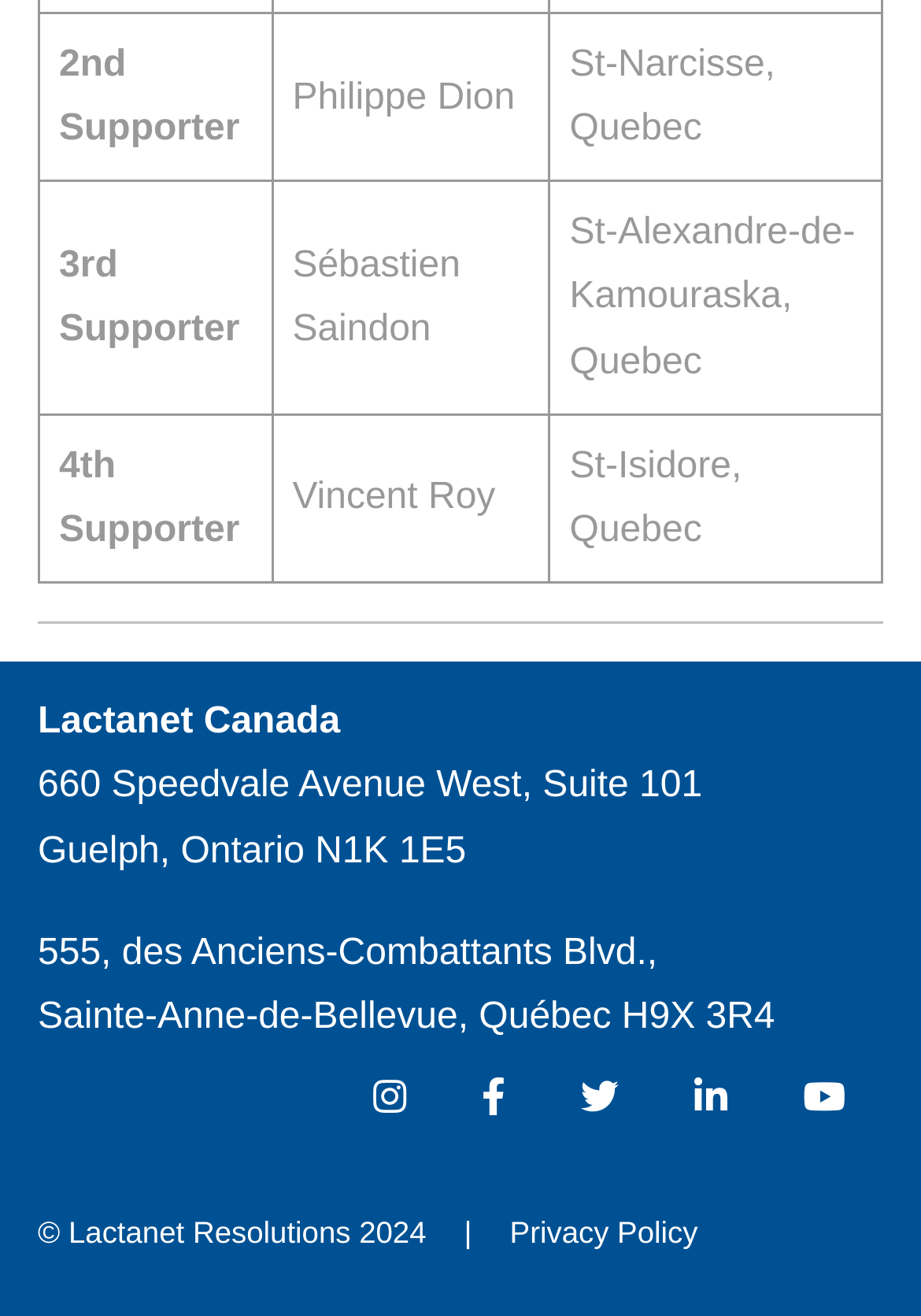Examine the screenshot and answer the question in as much detail as possible: What is the location of the 4th Supporter?

I found the answer by looking at the third row of the table, where it says '4th Supporter' in the row header, and the corresponding grid cell contains the location 'St-Isidore, Quebec'.